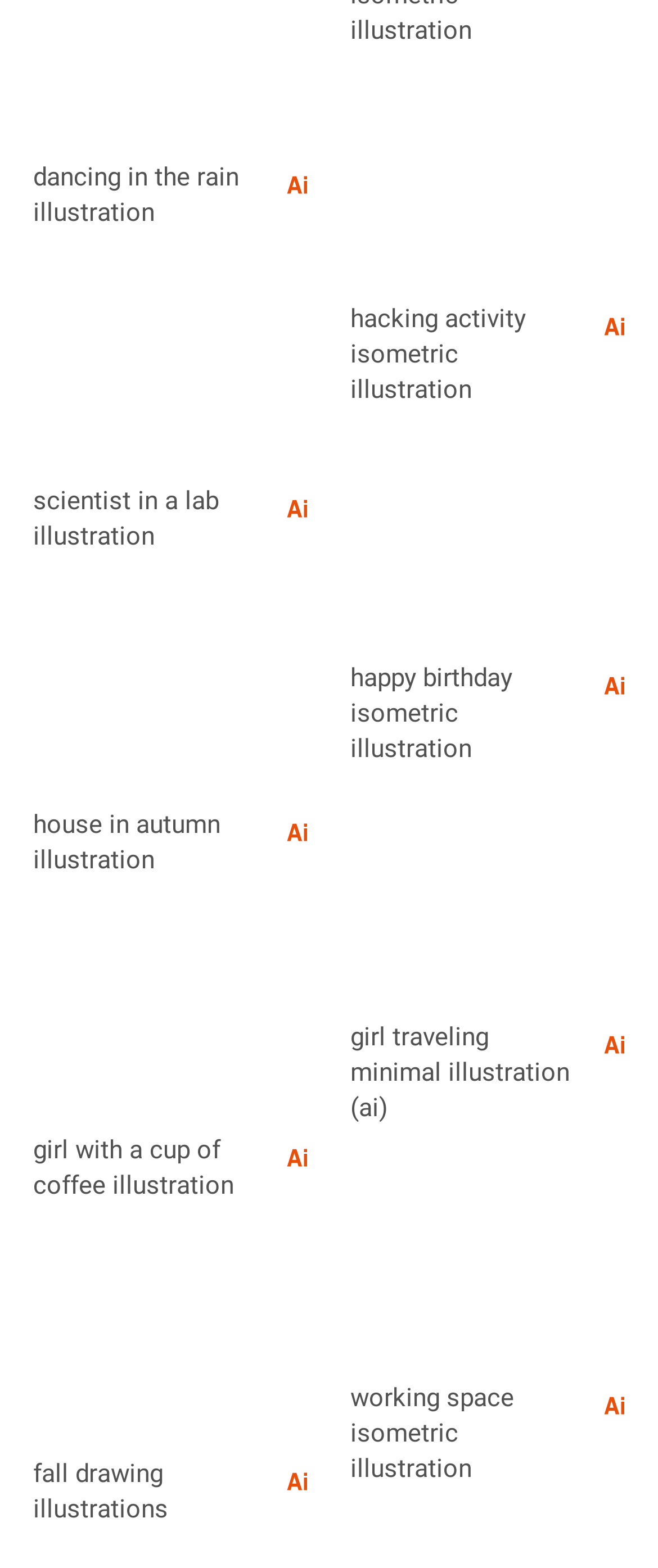What is the style of the illustrations?
Make sure to answer the question with a detailed and comprehensive explanation.

Many of the illustrations on the webpage are labeled as 'isometric illustrations', which suggests that the style of the illustrations is isometric. This style is characterized by a 2.5D representation of 3D objects, often used in graphic design and illustration.